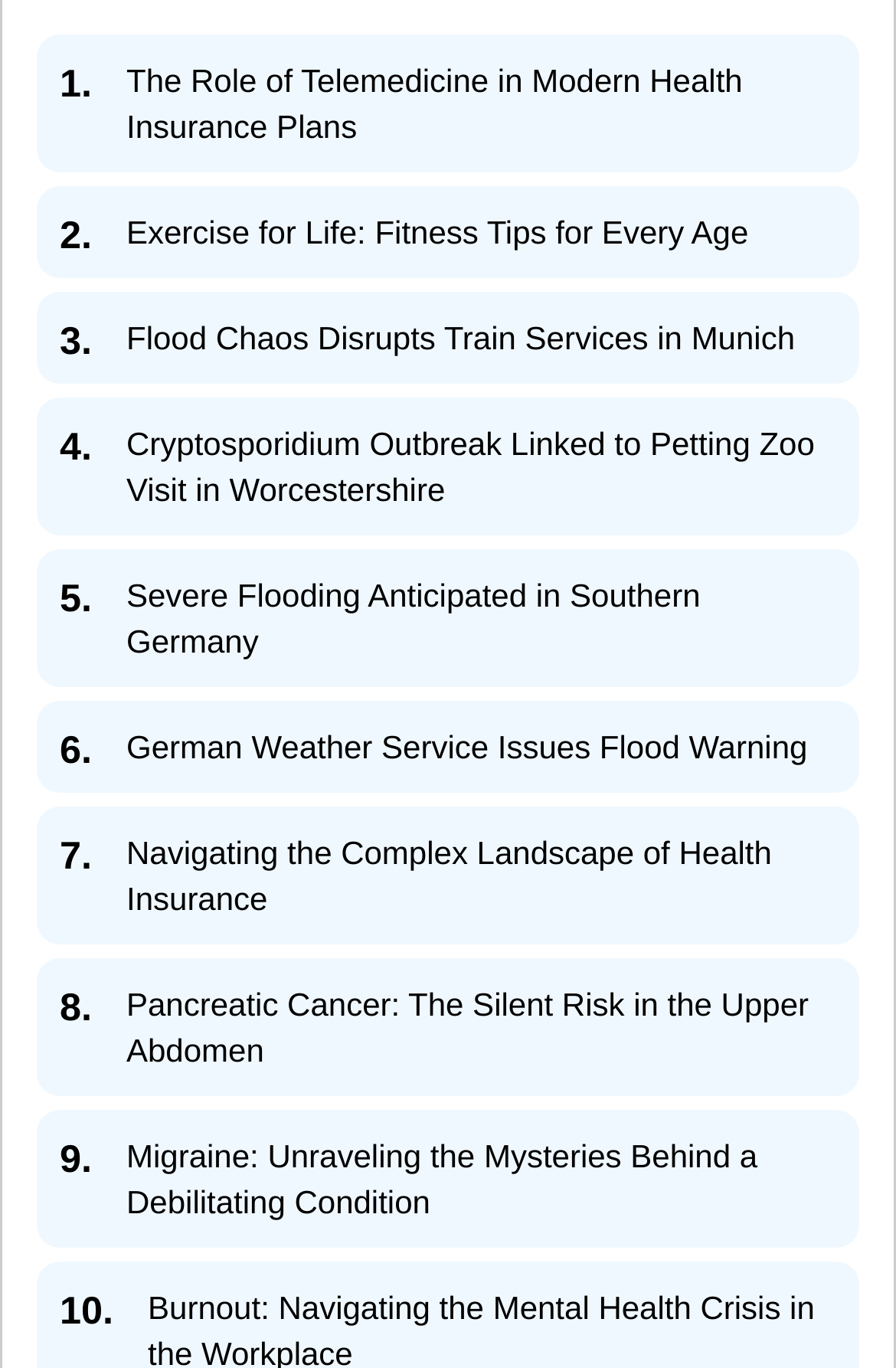Determine the bounding box coordinates for the area that should be clicked to carry out the following instruction: "Start a new search".

None